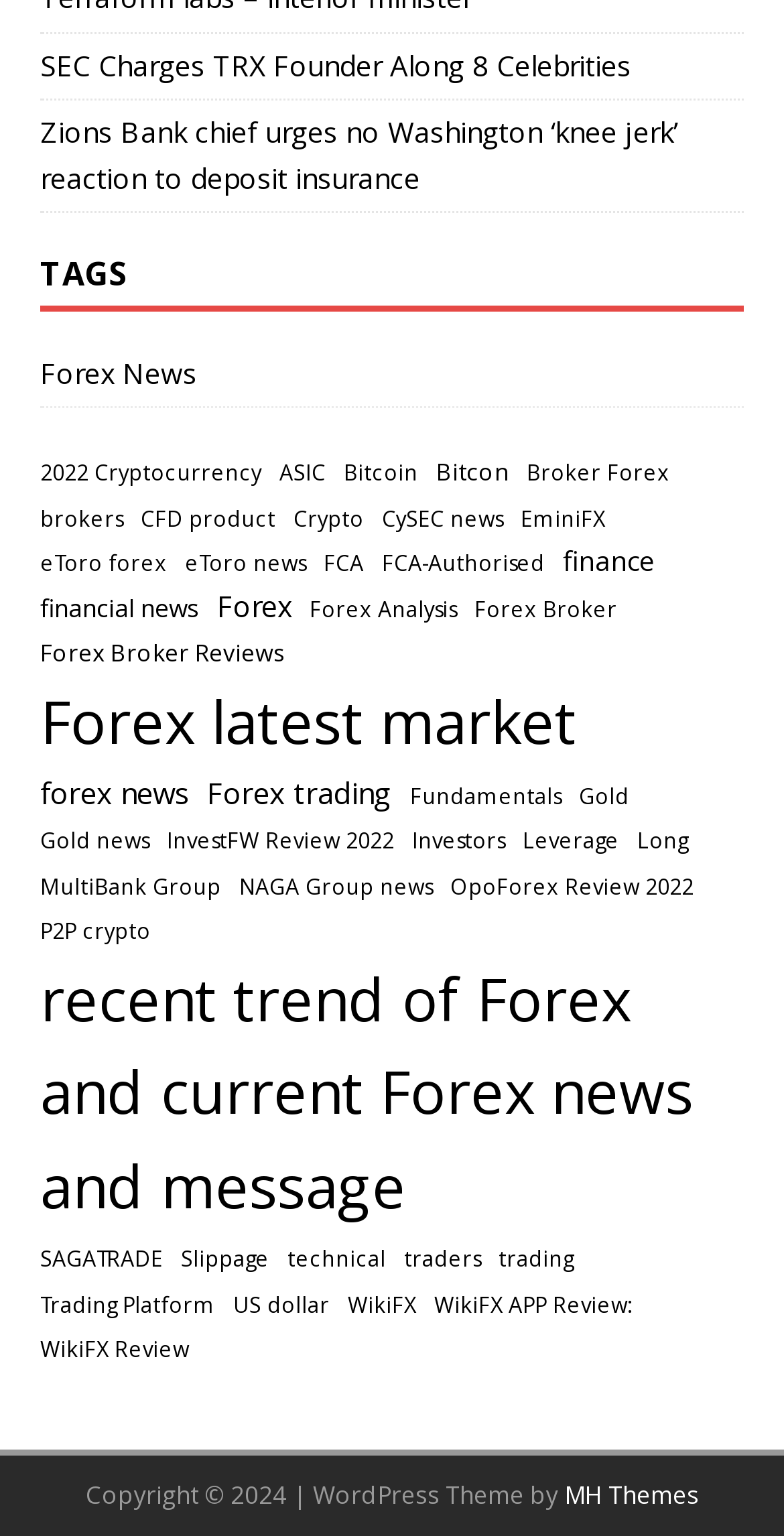What is the year of the copyright mentioned at the bottom of the webpage?
Please provide a single word or phrase as your answer based on the image.

2024